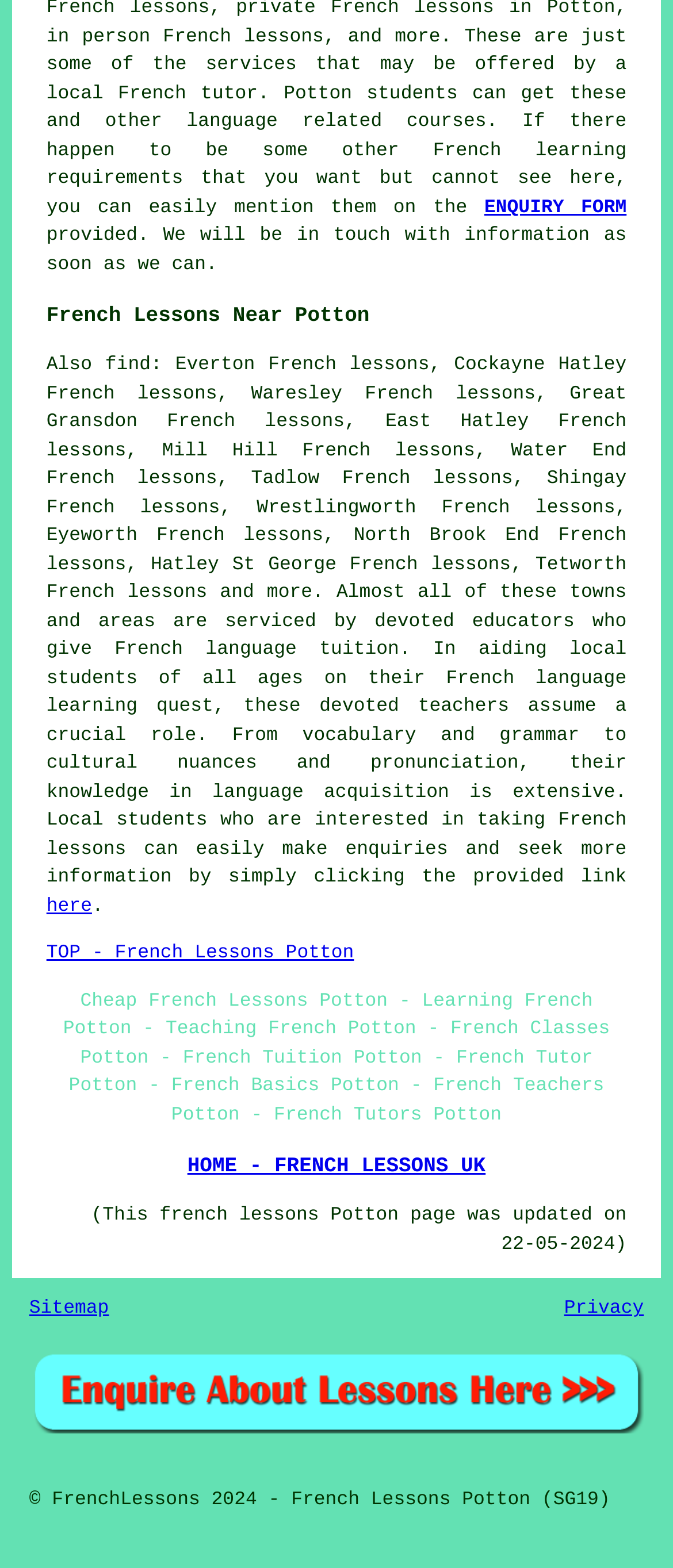What is the copyright information of the webpage?
Look at the image and respond with a one-word or short-phrase answer.

FrenchLessons 2024